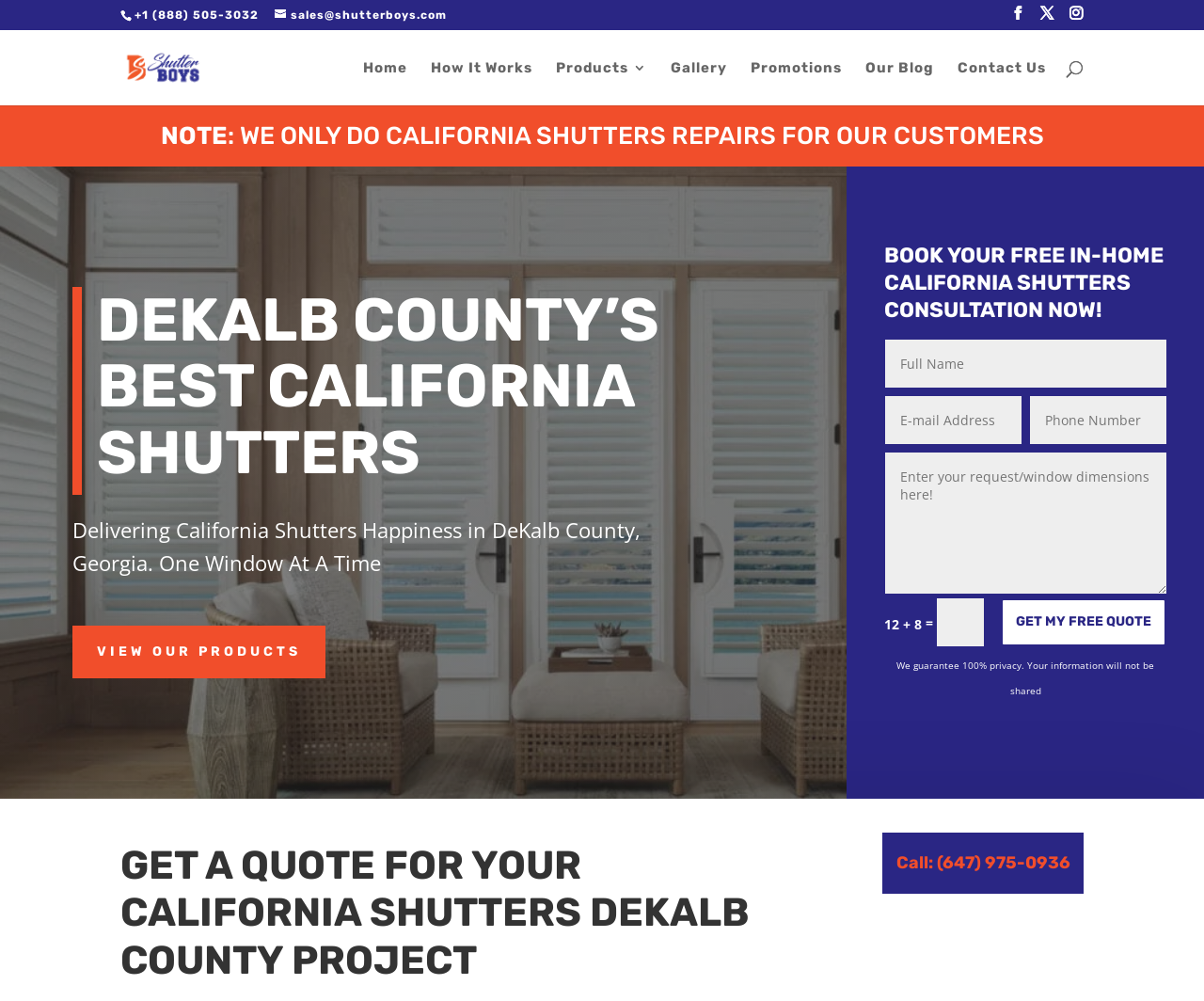Please reply with a single word or brief phrase to the question: 
What is the purpose of the search box at the top of the page?

Search for products